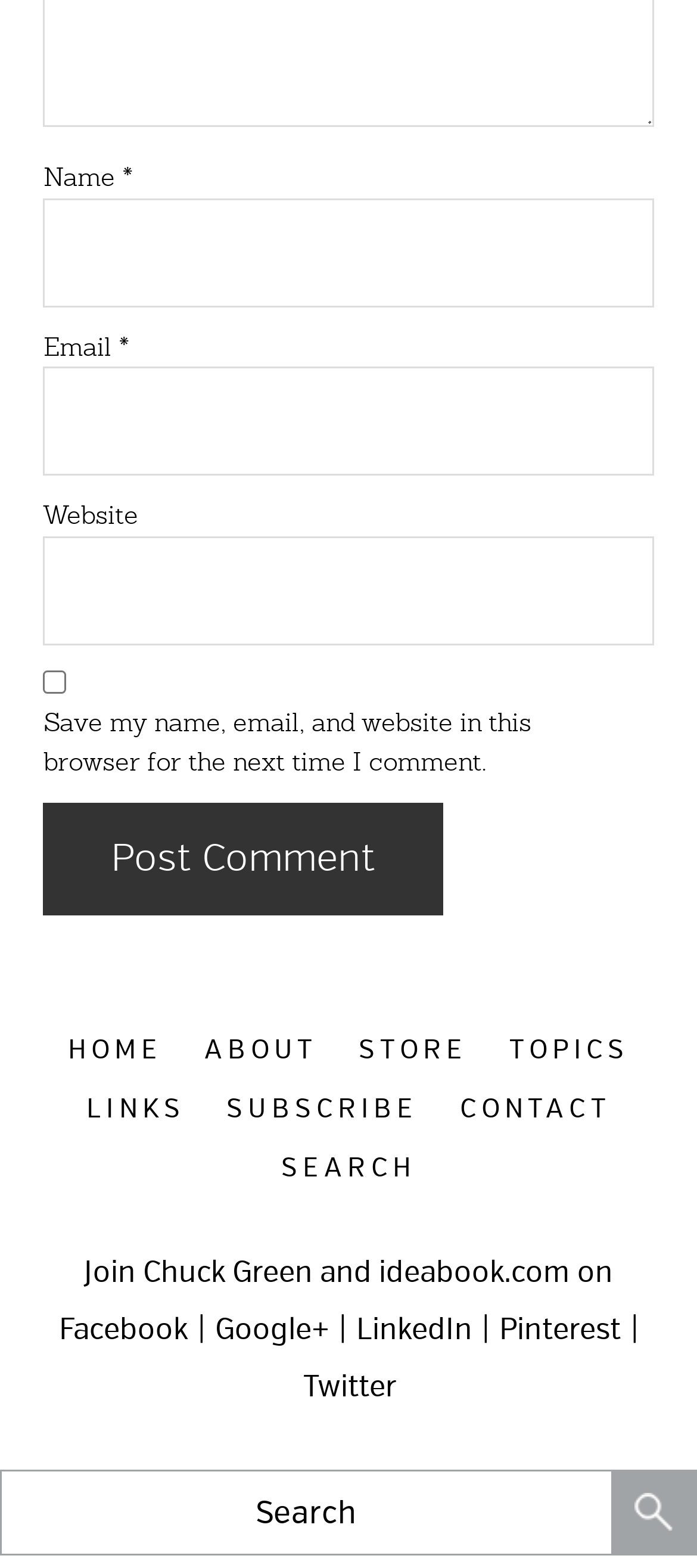Identify the bounding box coordinates of the specific part of the webpage to click to complete this instruction: "Check the Save my name checkbox".

[0.062, 0.427, 0.096, 0.442]